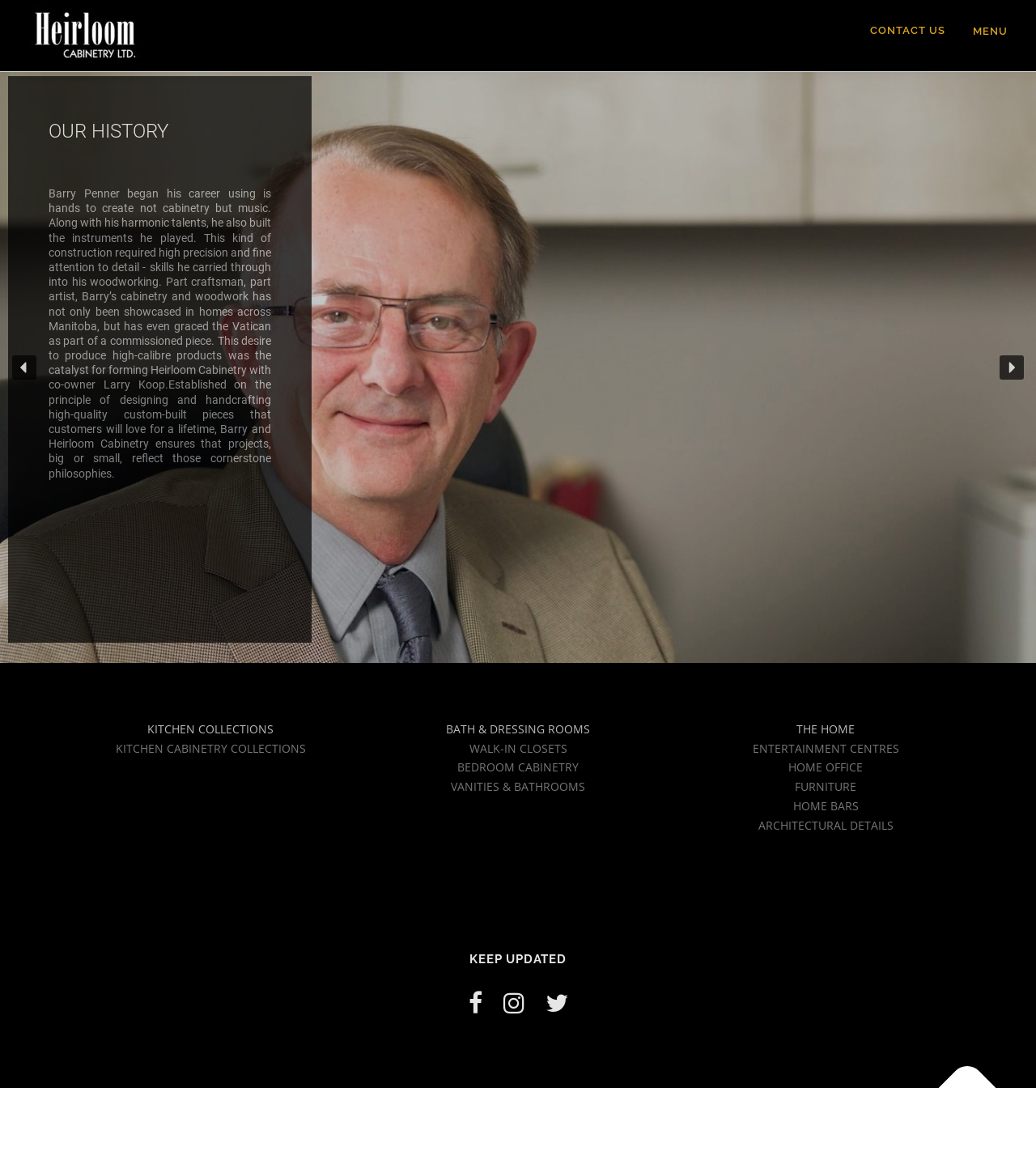Determine the coordinates of the bounding box for the clickable area needed to execute this instruction: "Click on MENU".

[0.926, 0.001, 0.977, 0.053]